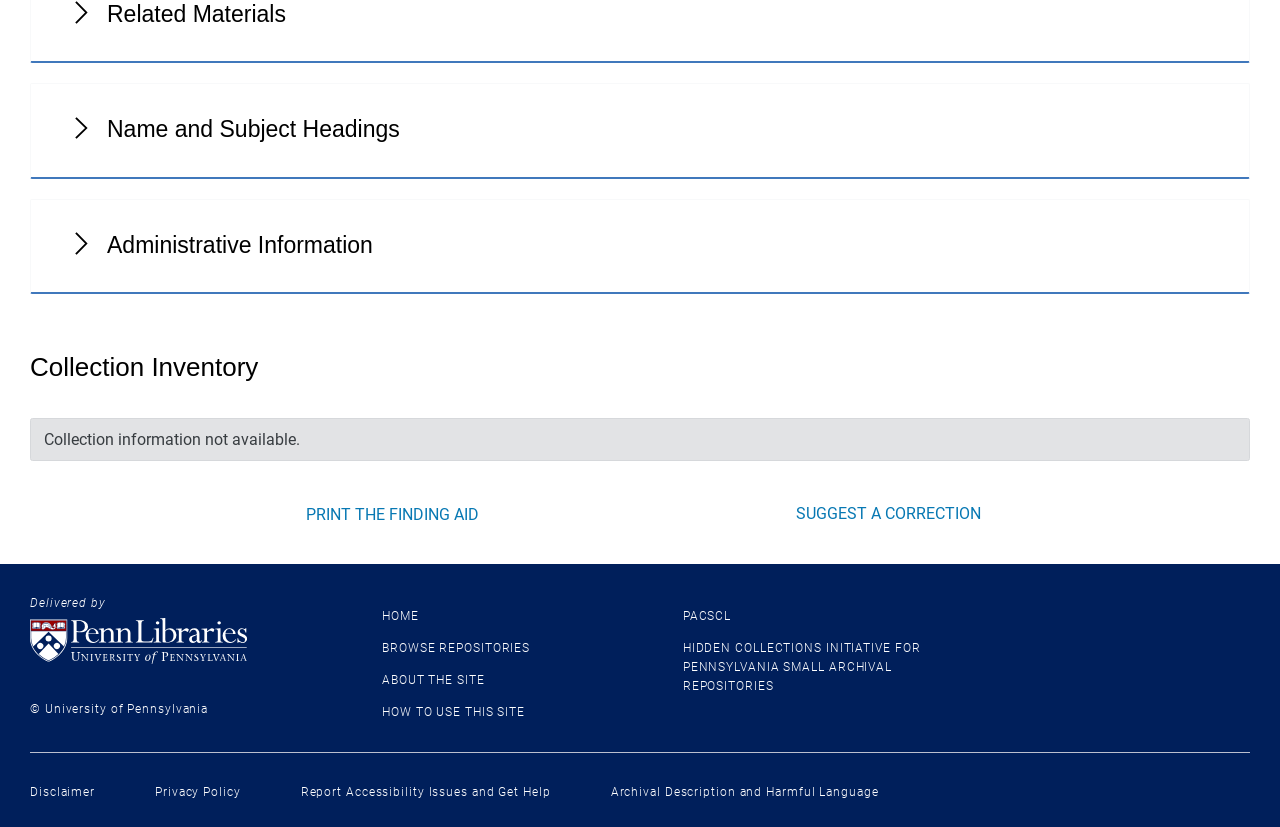Locate the bounding box coordinates of the element that should be clicked to fulfill the instruction: "Click HOME".

[0.298, 0.736, 0.327, 0.753]